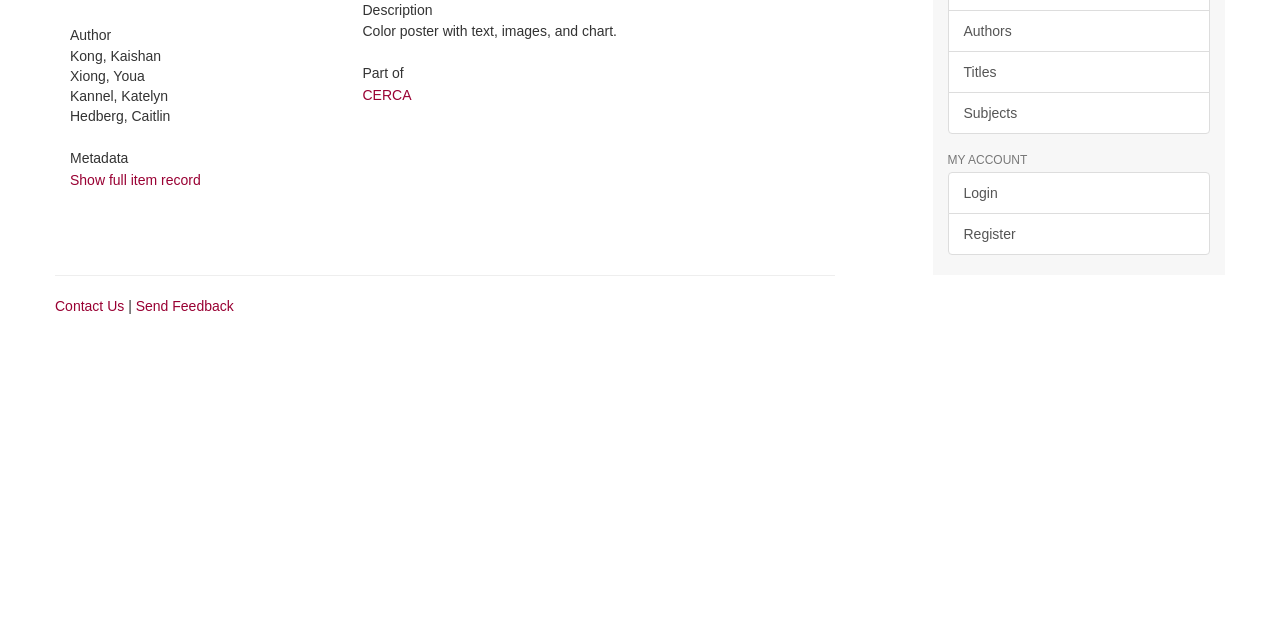Determine the bounding box coordinates for the UI element described. Format the coordinates as (top-left x, top-left y, bottom-right x, bottom-right y) and ensure all values are between 0 and 1. Element description: Authors

[0.74, 0.016, 0.945, 0.082]